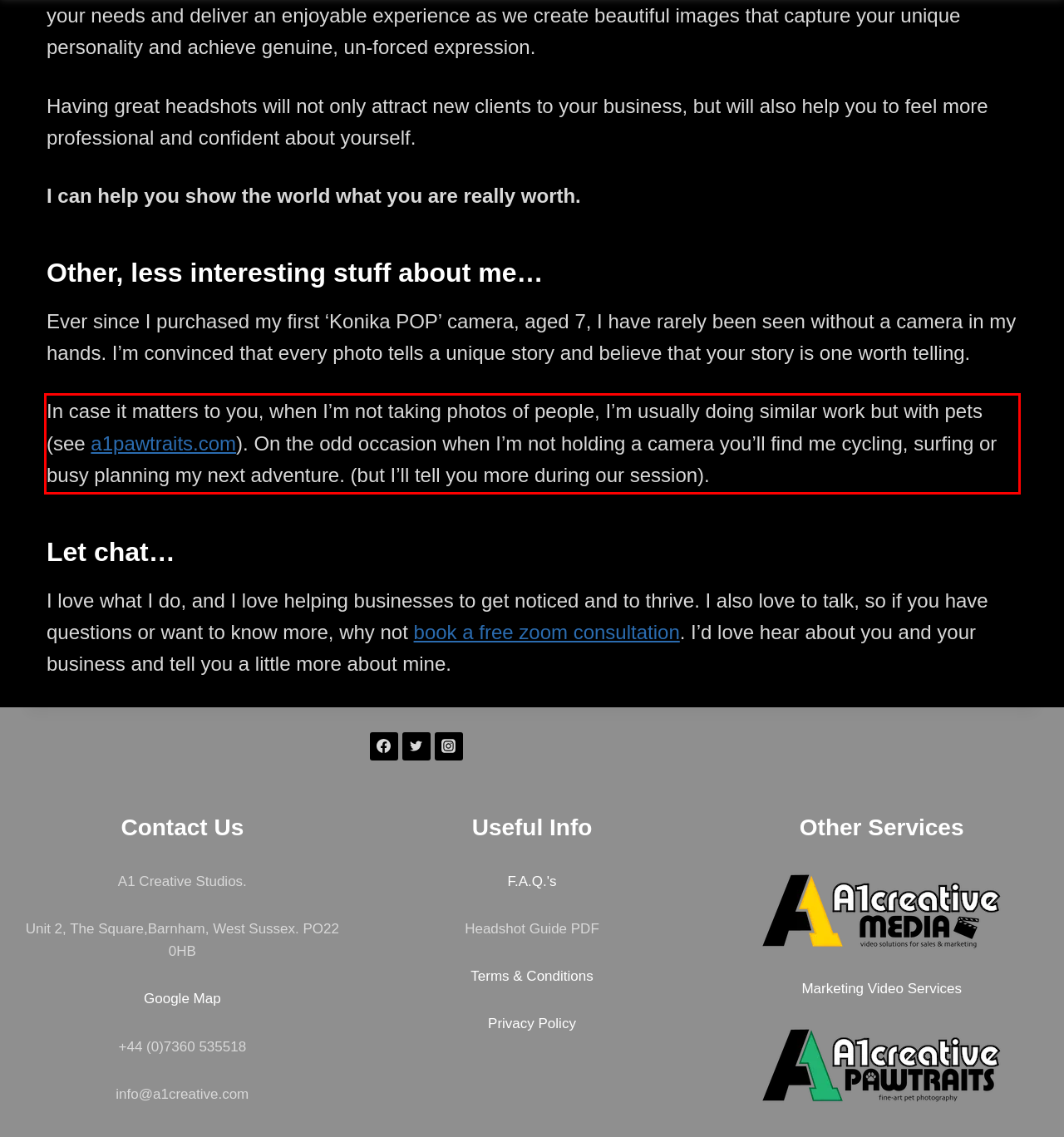From the given screenshot of a webpage, identify the red bounding box and extract the text content within it.

In case it matters to you, when I’m not taking photos of people, I’m usually doing similar work but with pets (see a1pawtraits.com). On the odd occasion when I’m not holding a camera you’ll find me cycling, surfing or busy planning my next adventure. (but I’ll tell you more during our session).